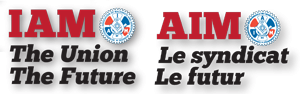Based on the visual content of the image, answer the question thoroughly: What is the language of the phrase 'The Union, The Future'?

The design presents the phrases 'The Union, The Future' and 'Le syndicat, Le futur', which are in English and French respectively. The phrase 'The Union, The Future' is in English.